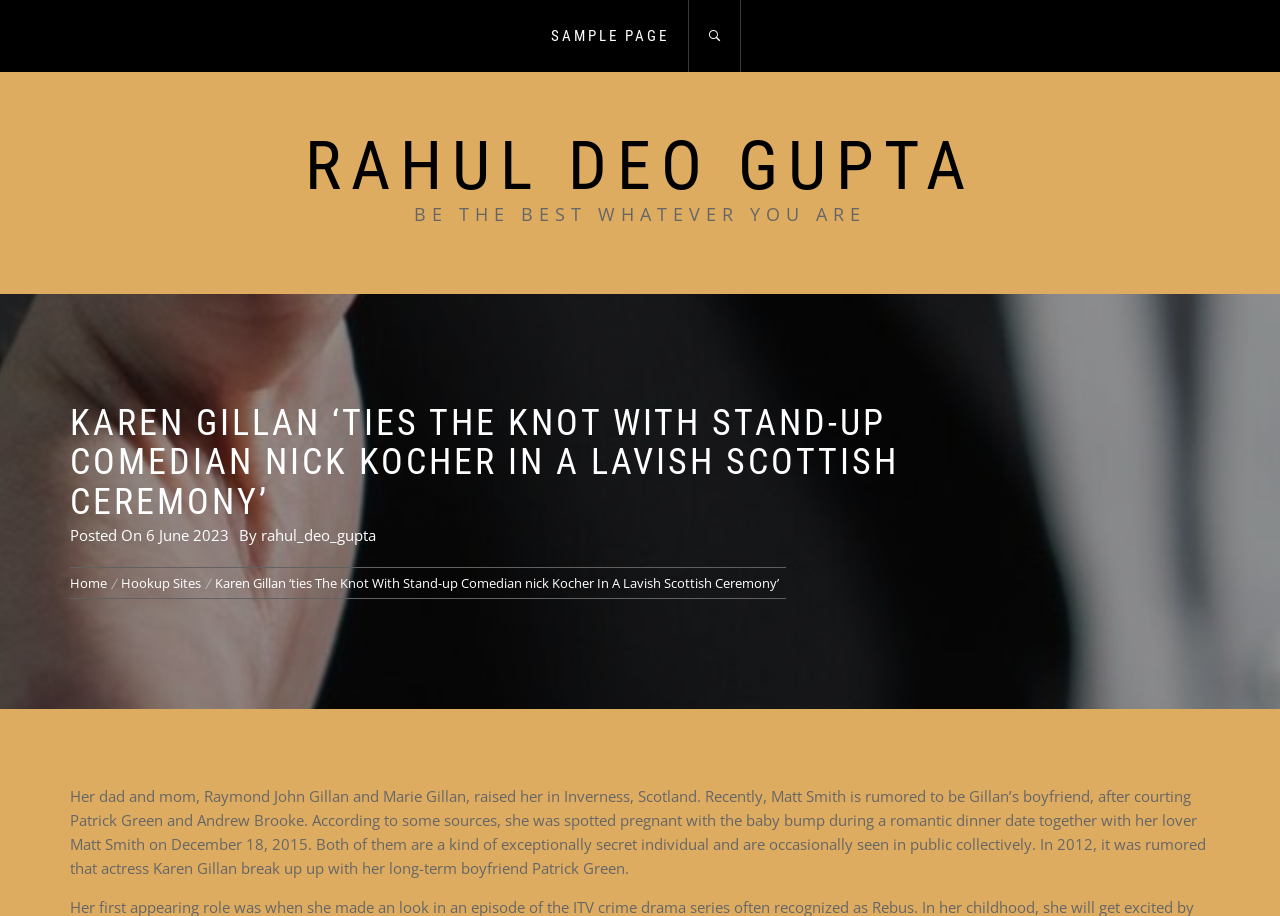Identify the bounding box of the HTML element described as: "Rahul Deo Gupta".

[0.238, 0.138, 0.762, 0.225]